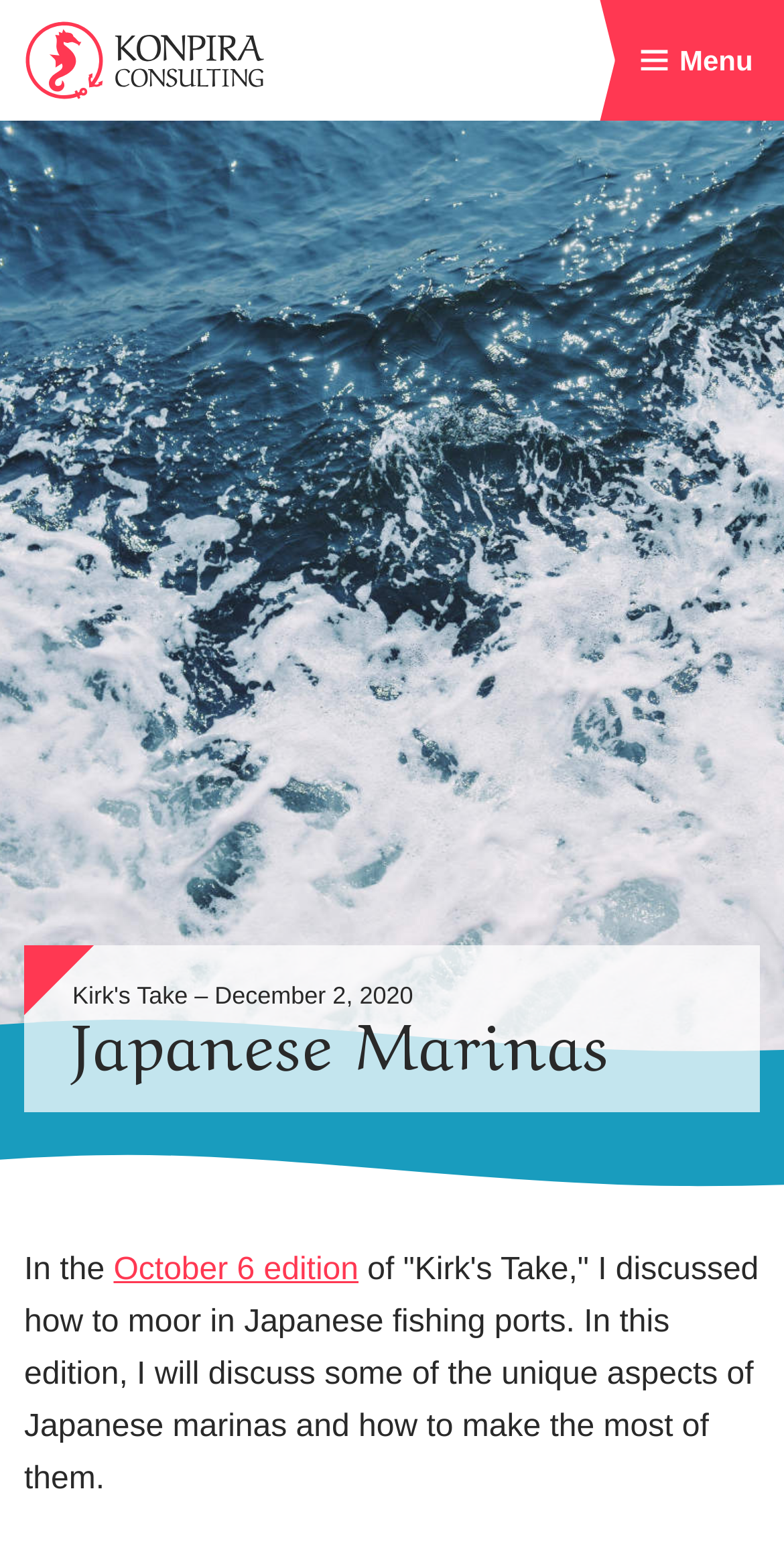Using the provided element description, identify the bounding box coordinates as (top-left x, top-left y, bottom-right x, bottom-right y). Ensure all values are between 0 and 1. Description: divisional round action

None